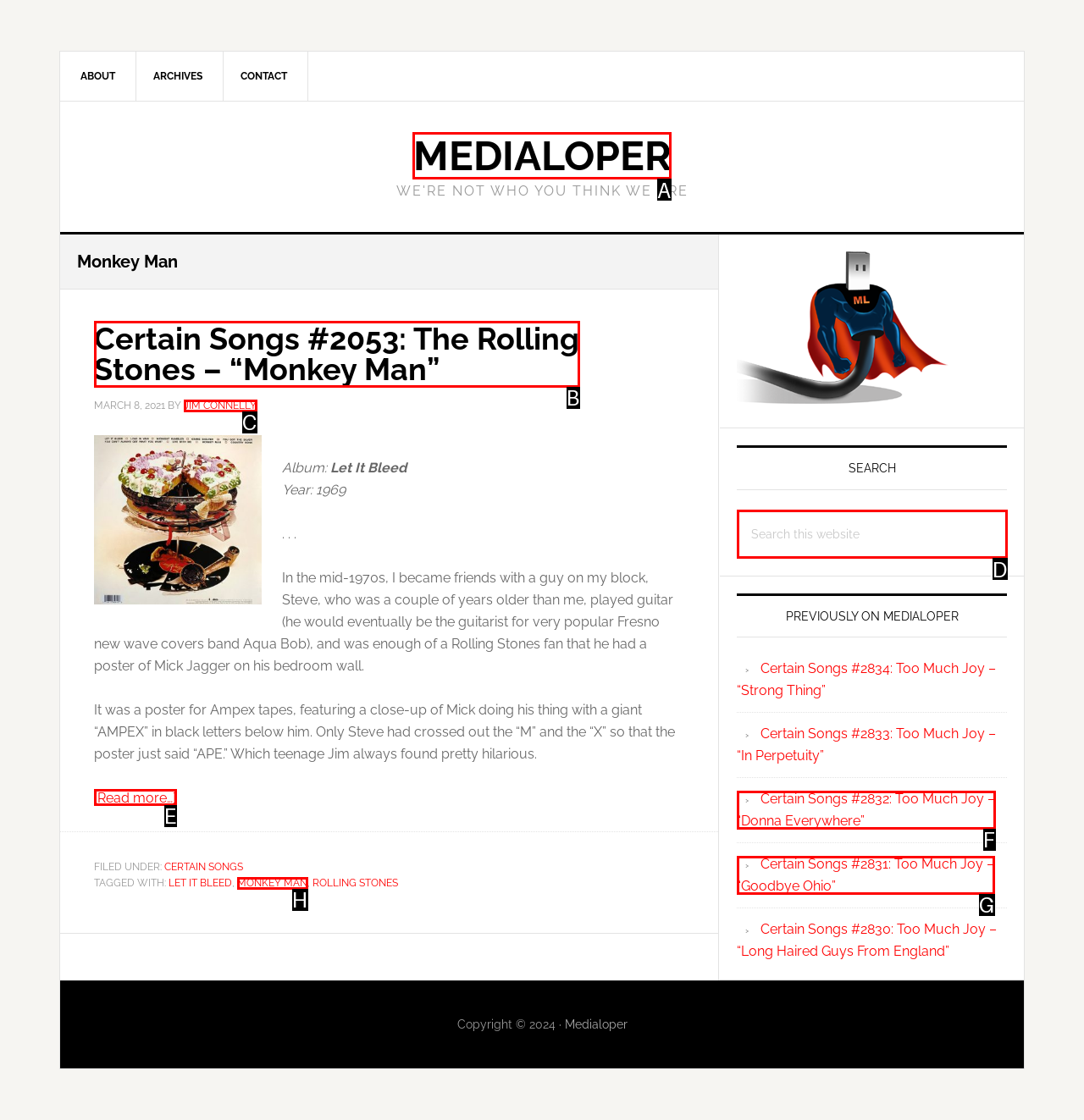Find the HTML element to click in order to complete this task: Visit the 'MEDIALOPER' page
Answer with the letter of the correct option.

A